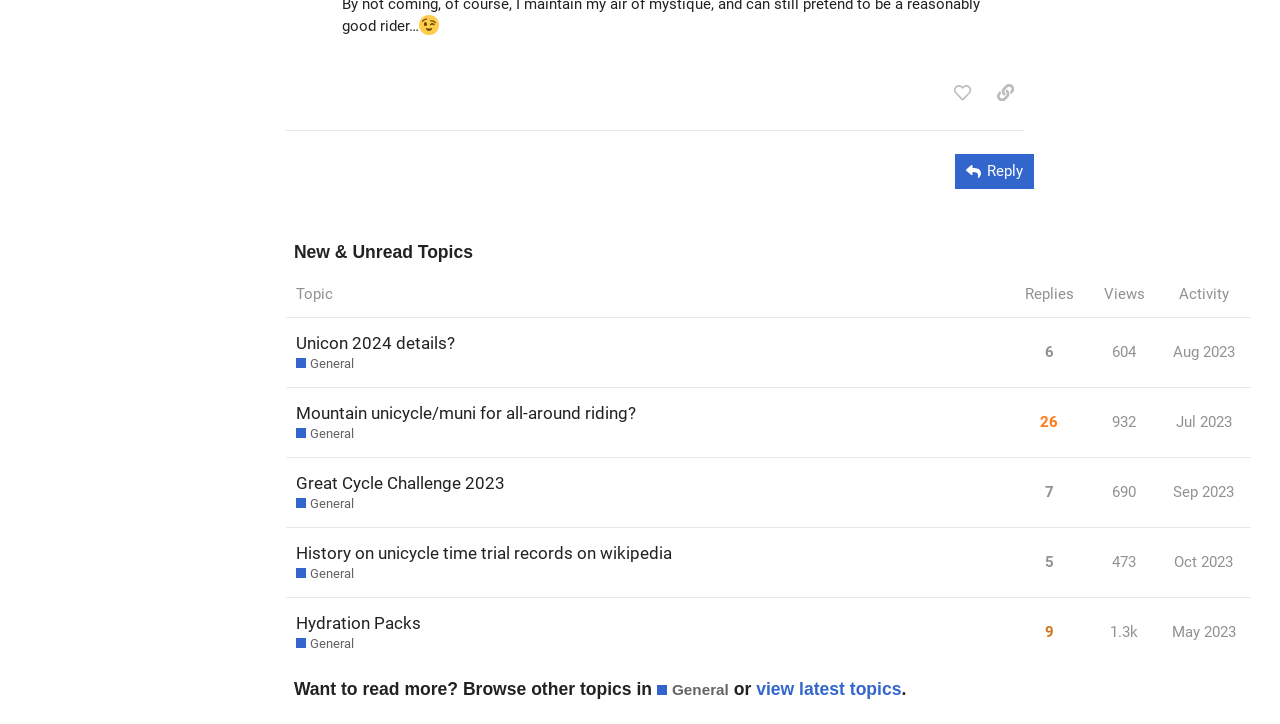Specify the bounding box coordinates of the area to click in order to follow the given instruction: "Search for a name."

None